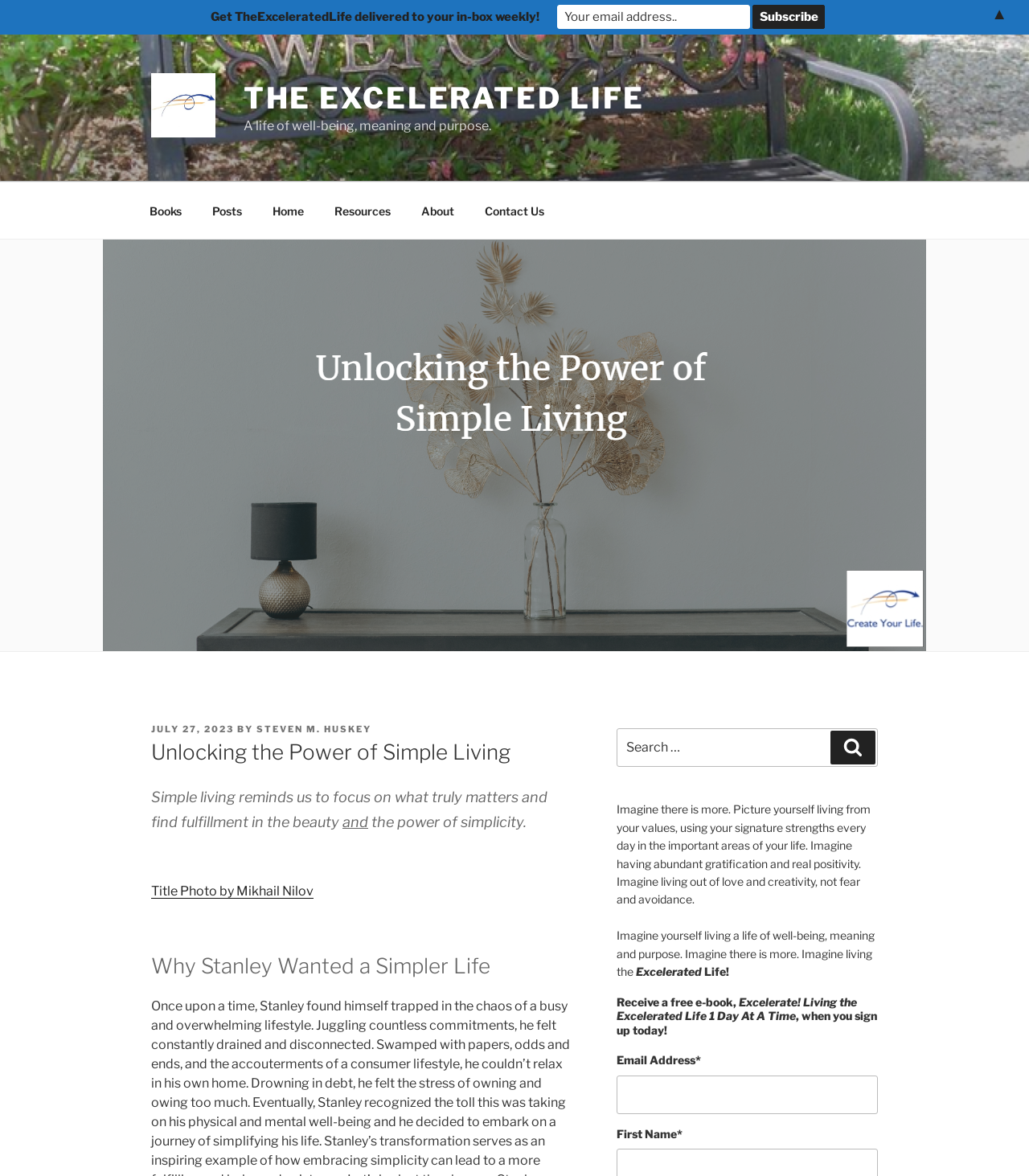Provide a one-word or short-phrase answer to the question:
What is the author of the latest article?

STEVEN M. HUSKEY